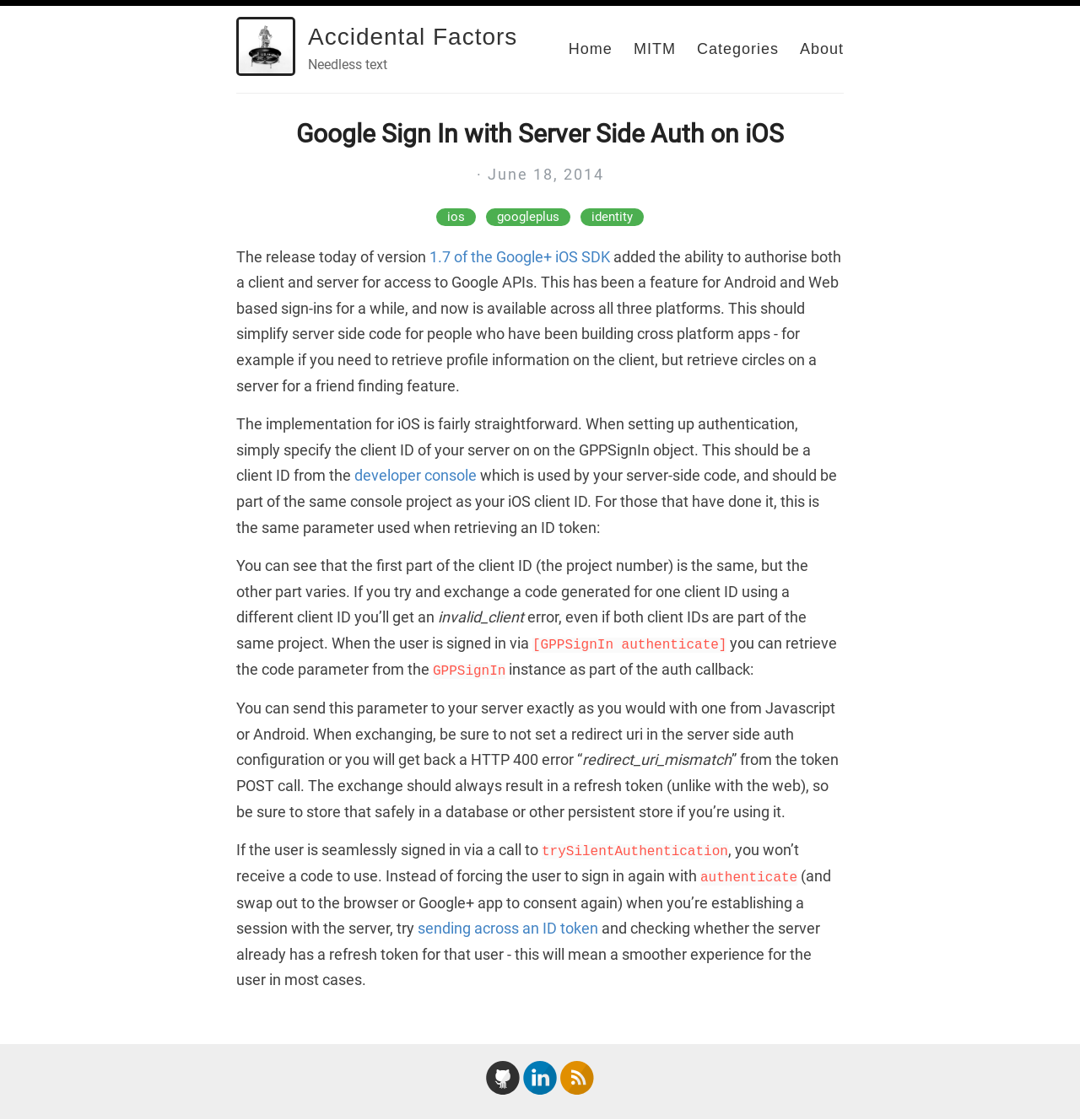Explain the webpage's layout and main content in detail.

This webpage is about Google Sign In with Server Side Auth on iOS, specifically discussing the release of version 1.7 of the Google+ iOS SDK. At the top, there is a heading with the title "Accidental Factors" and a link with the same text. Below it, there is a static text "Needless text". 

On the top right, there are four links: "Home", "MITM", "Categories", and "About". 

The main content of the webpage is an article with a heading "Google Sign In with Server Side Auth on iOS". Below the heading, there is a static text indicating the date "June 18, 2014". The article discusses the new feature of authorizing both a client and server for access to Google APIs, which has been available on Android and Web-based sign-ins for a while. 

The text explains that the implementation for iOS is straightforward, and provides details on how to set up authentication, including specifying the client ID of the server on the GPPSignIn object. There are several links and static texts throughout the article, including links to "ios", "googleplus", "identity", and "developer console". 

The article also discusses the importance of using the correct client ID, and how to retrieve an ID token. It warns about potential errors, such as "invalid_client" and "redirect_uri_mismatch", and provides guidance on how to handle them. 

At the bottom of the webpage, there are three links, but their texts are not specified.